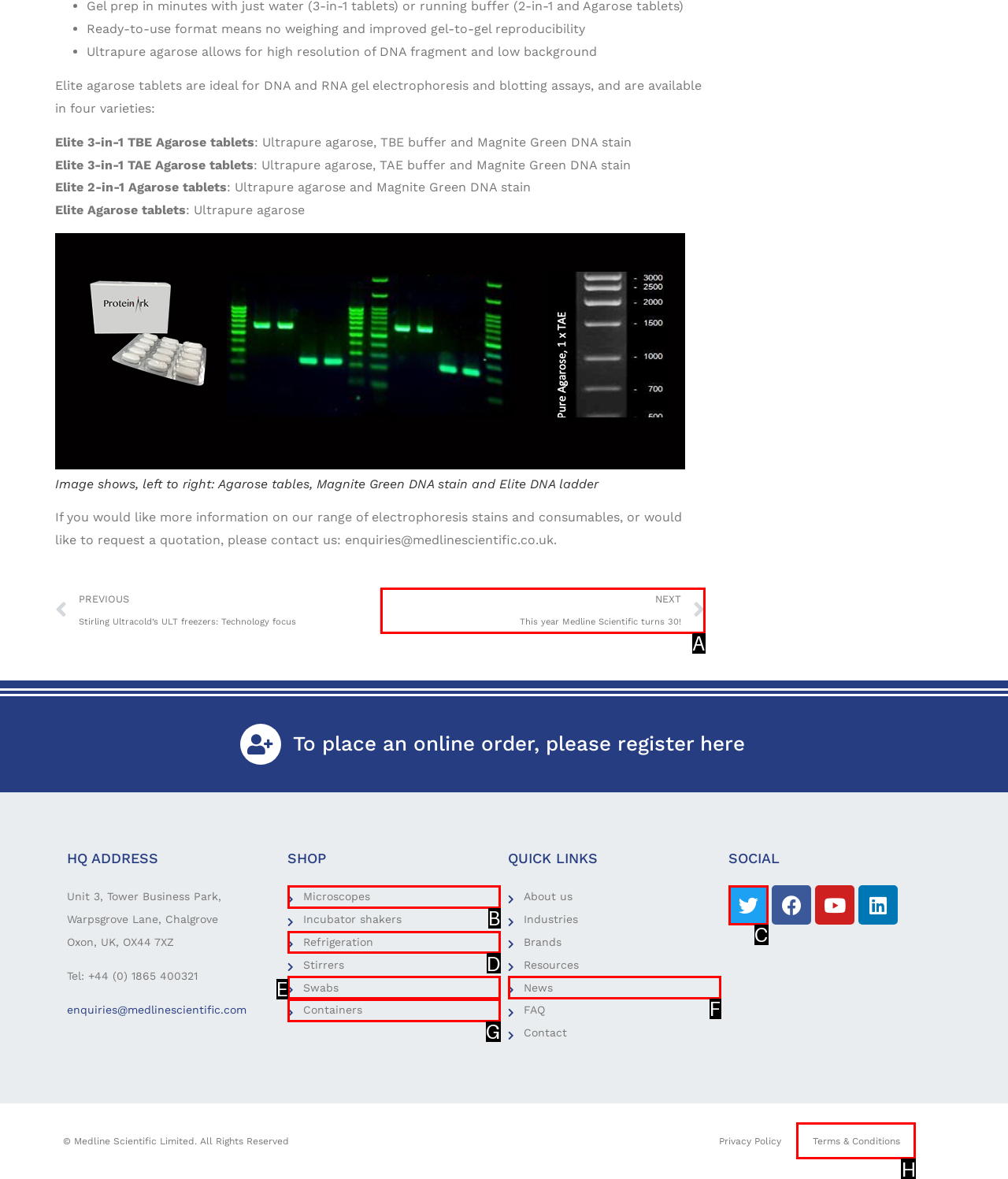Based on the given description: Microscopes, determine which HTML element is the best match. Respond with the letter of the chosen option.

B